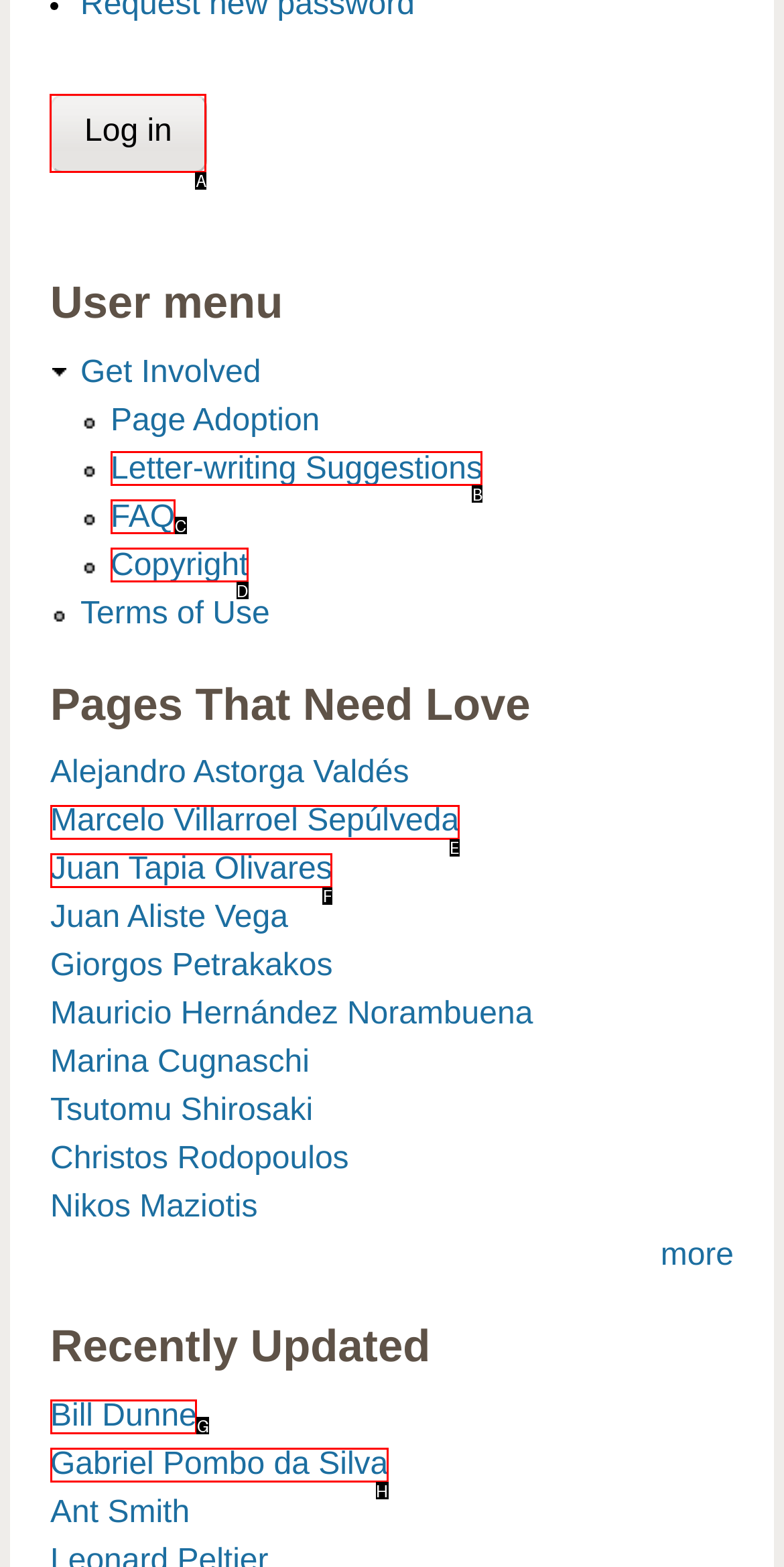Specify which HTML element I should click to complete this instruction: Log in to the website Answer with the letter of the relevant option.

A